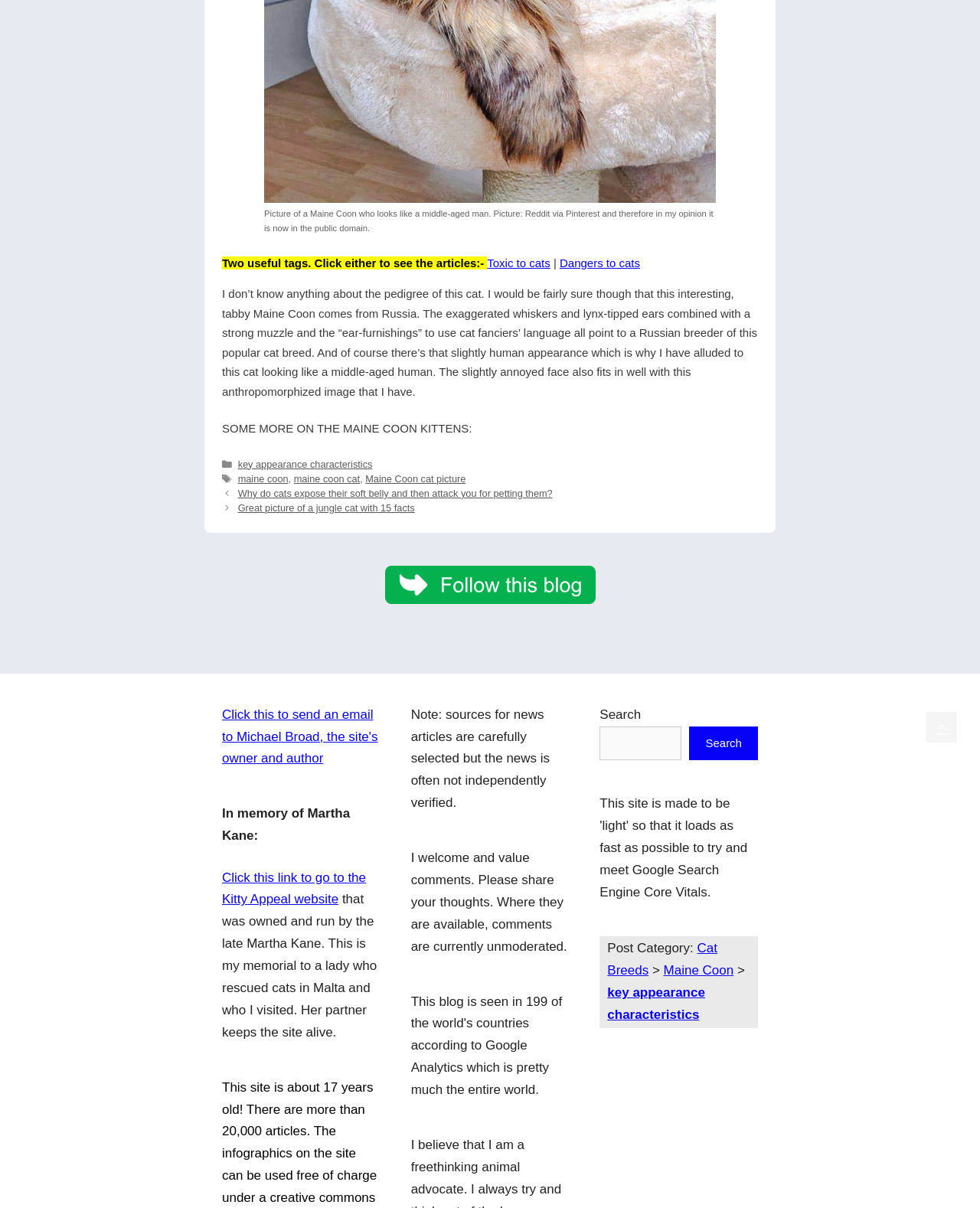Identify the bounding box coordinates of the area you need to click to perform the following instruction: "Click the link to see more about Maine Coon".

[0.243, 0.391, 0.294, 0.401]